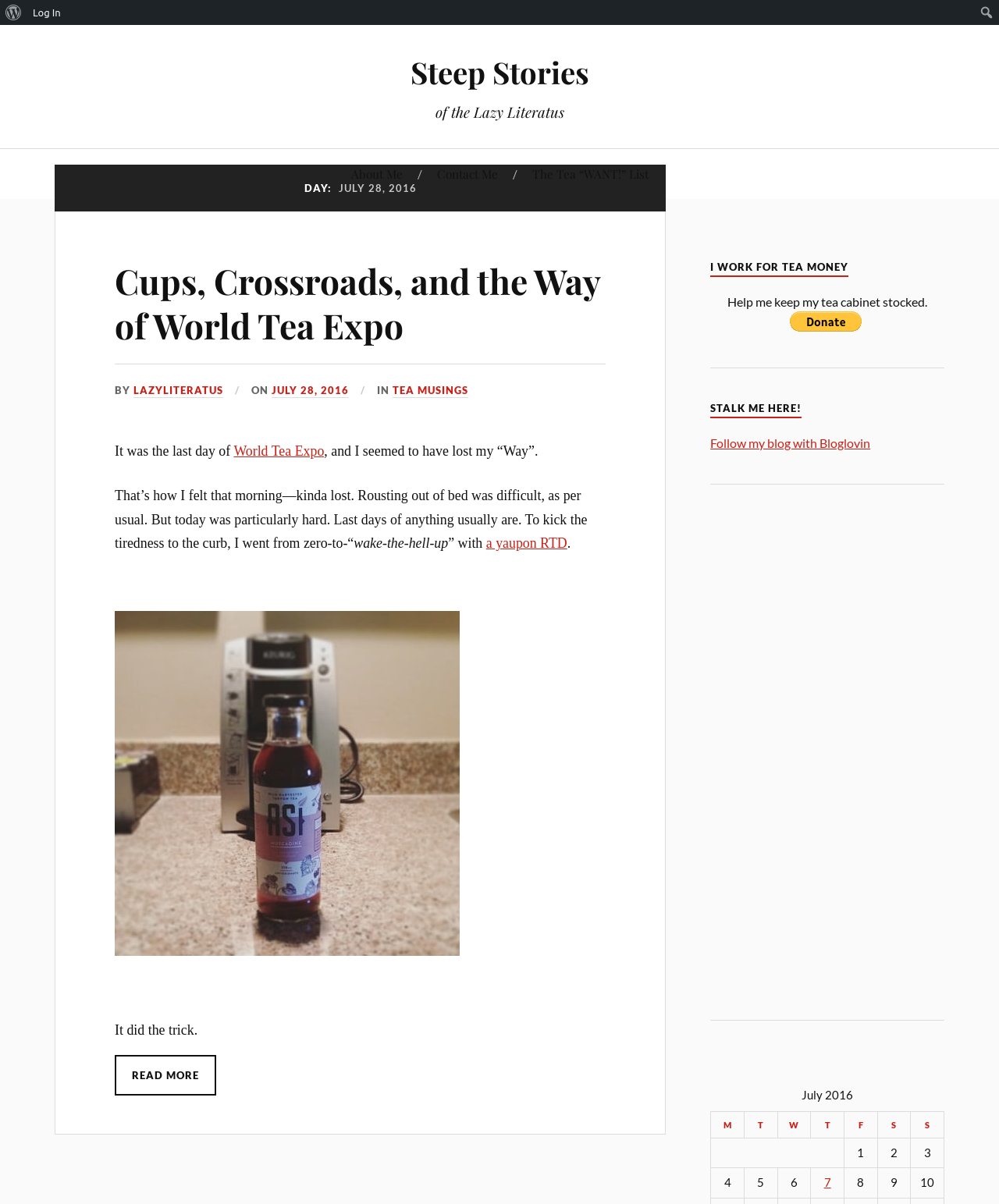Locate the primary headline on the webpage and provide its text.

DAY: JULY 28, 2016